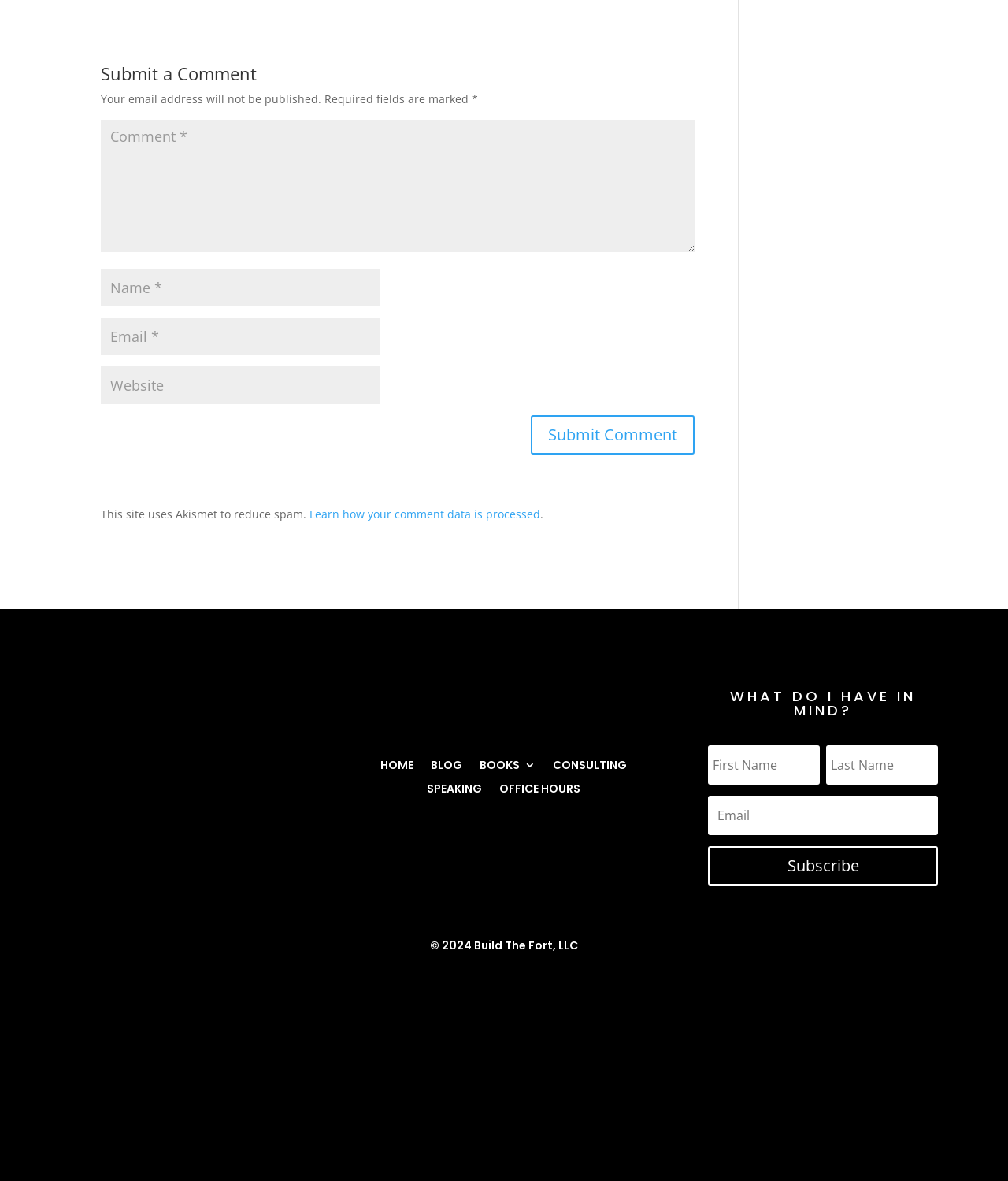What is the link at the bottom of the page? Analyze the screenshot and reply with just one word or a short phrase.

Learn how your comment data is processed